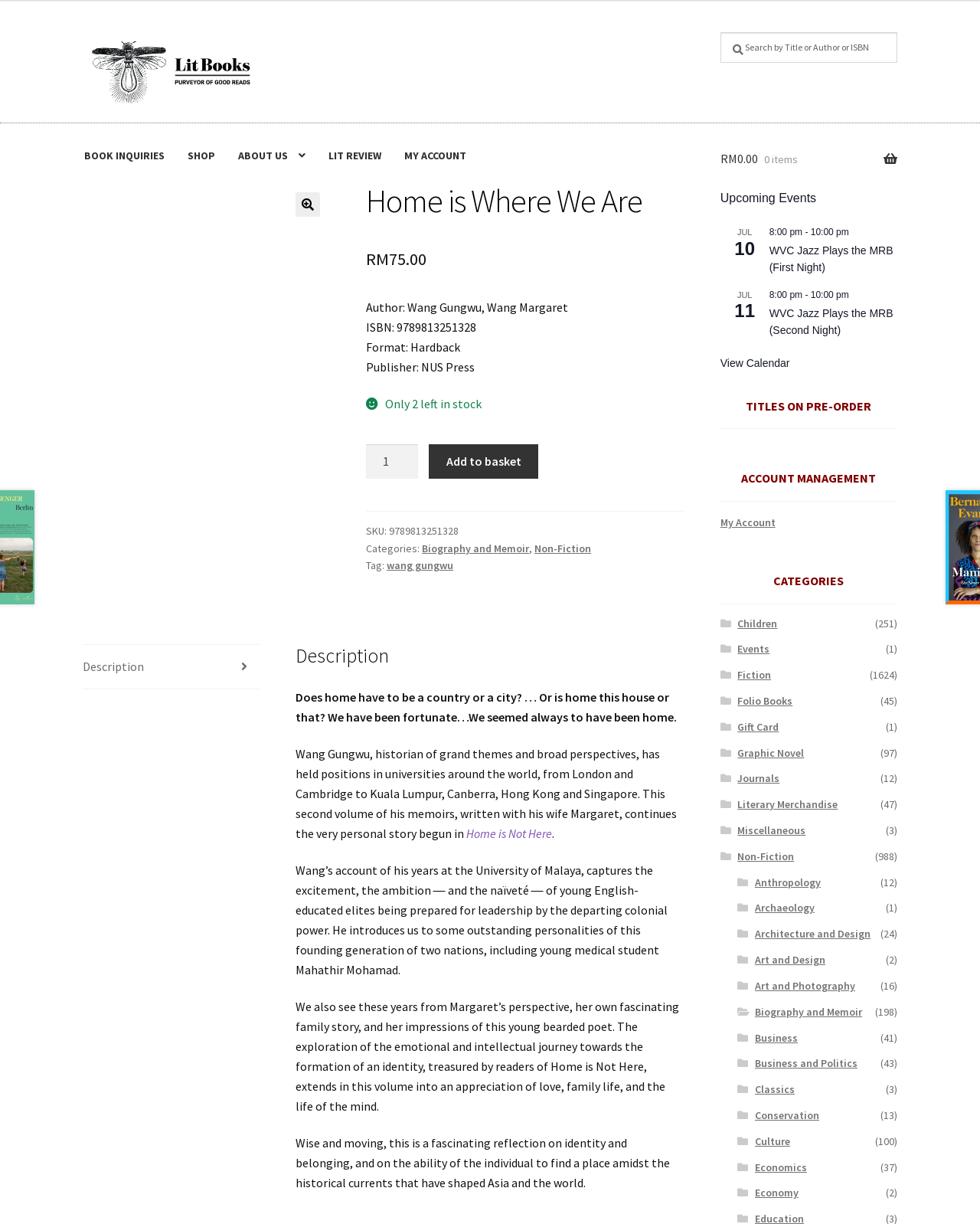Given the element description, predict the bounding box coordinates in the format (top-left x, top-left y, bottom-right x, bottom-right y). Make sure all values are between 0 and 1. Here is the element description: Business and Politics

[0.77, 0.863, 0.875, 0.874]